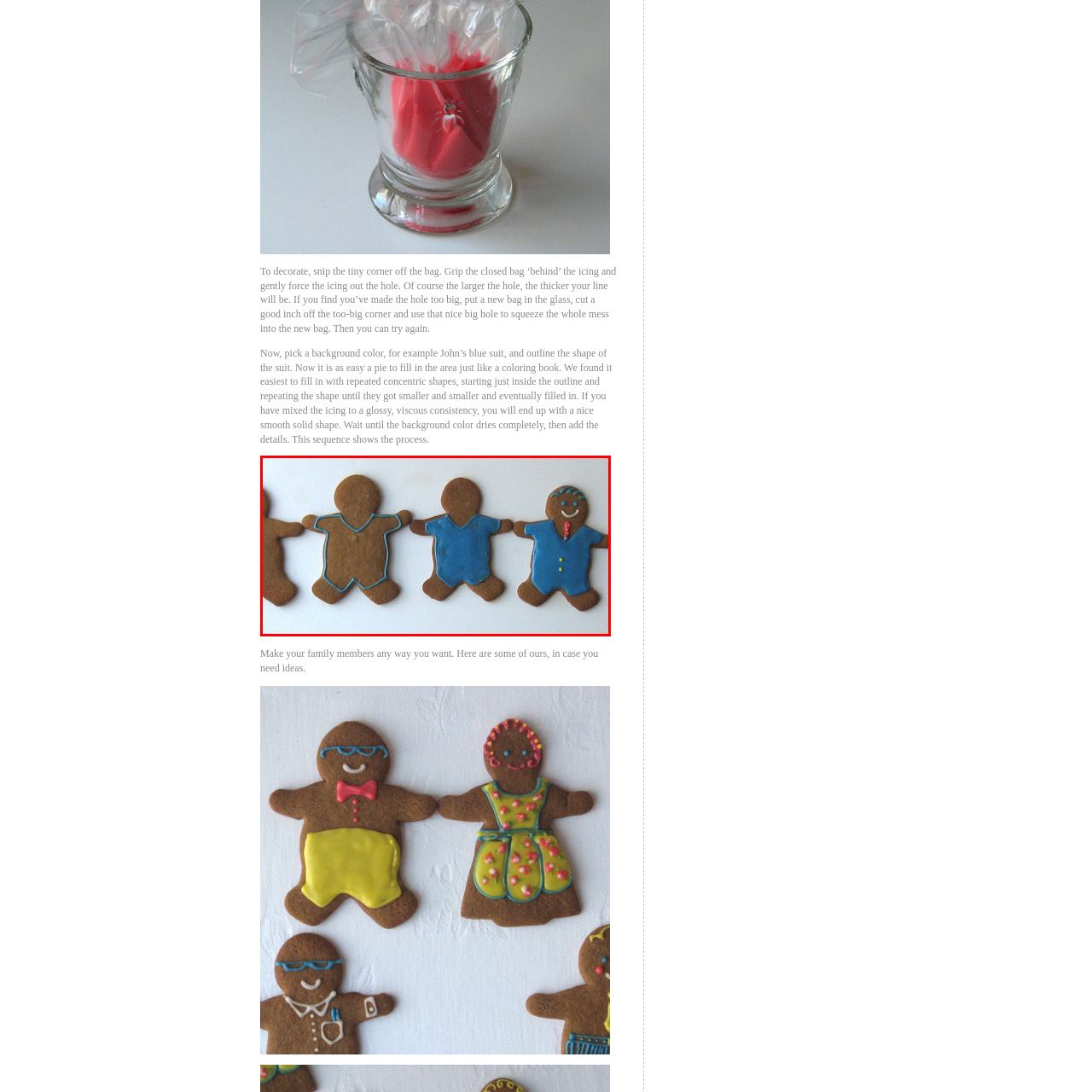What color is the icing on the third figure?
Please analyze the segment of the image inside the red bounding box and respond with a single word or phrase.

Blue